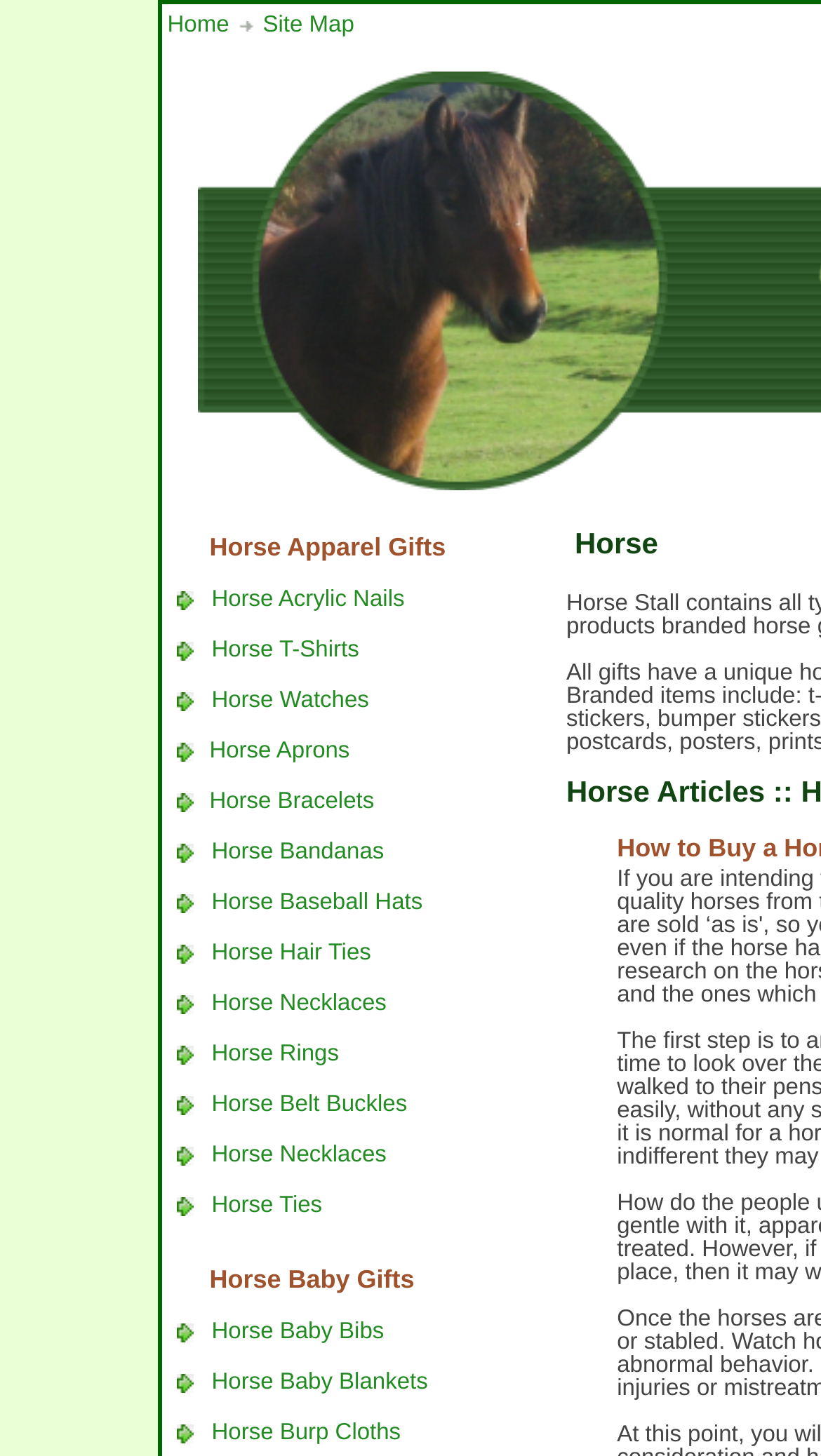Give a detailed account of the webpage, highlighting key information.

The webpage is about buying a horse at auction and provides guidance on how to identify quality horses from problem horses. At the top of the page, there are three elements: a link to "Home" on the left, an image in the middle, and a link to "Site Map" on the right. 

Below these elements, there is a table with multiple rows, each containing two columns. The left column of each row contains an image, while the right column contains a heading and a link. The headings and links are related to horse apparel and gifts, such as "Horse Acrylic Nails", "Horse T-Shirts", "Horse Watches", and so on. There are 12 rows in total, each with a similar structure. The images in the left column are small and likely represent the products or categories mentioned in the headings. The links in the right column allow users to access more information about each product or category.